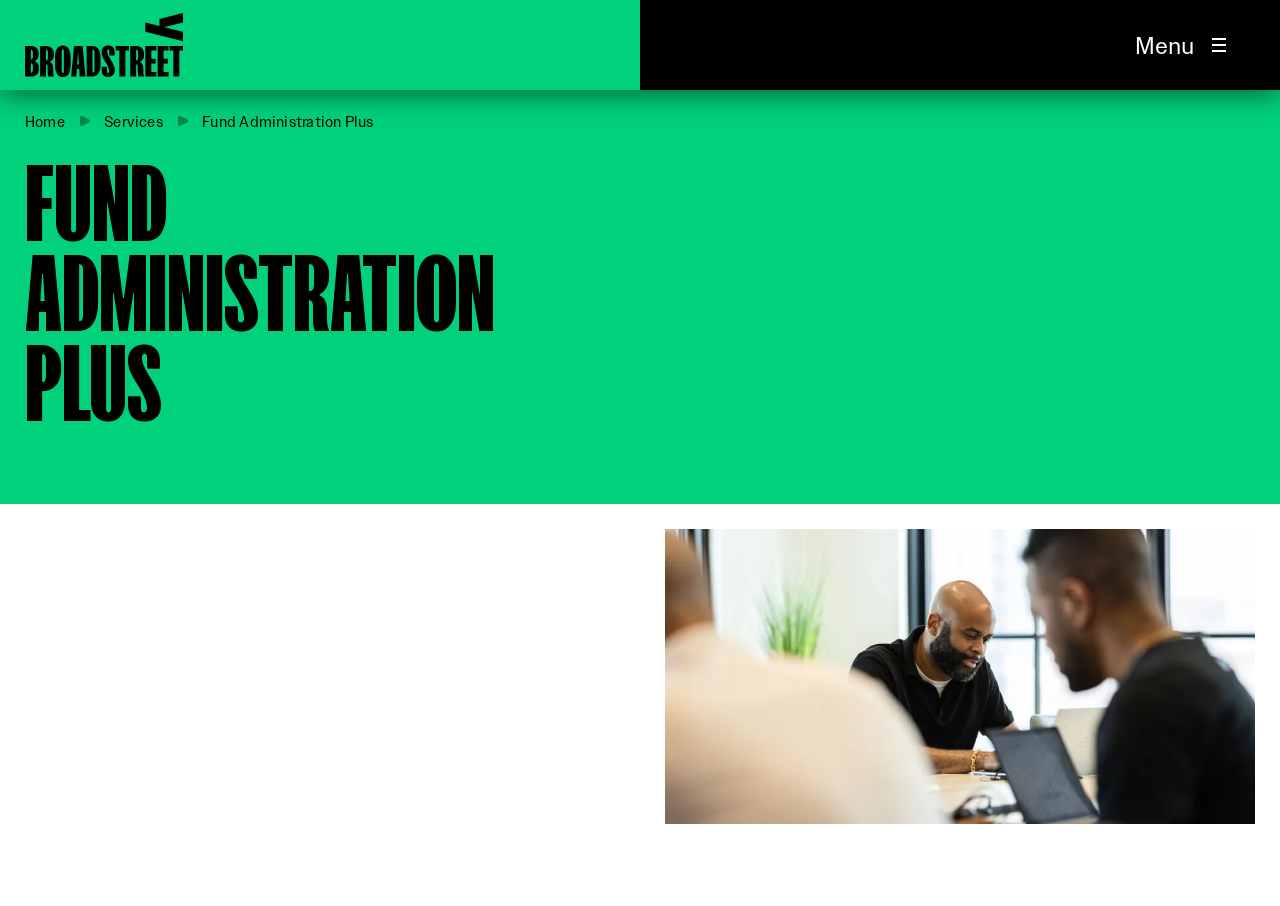What is the purpose of the figure element?
Using the visual information, answer the question in a single word or phrase.

To display an image